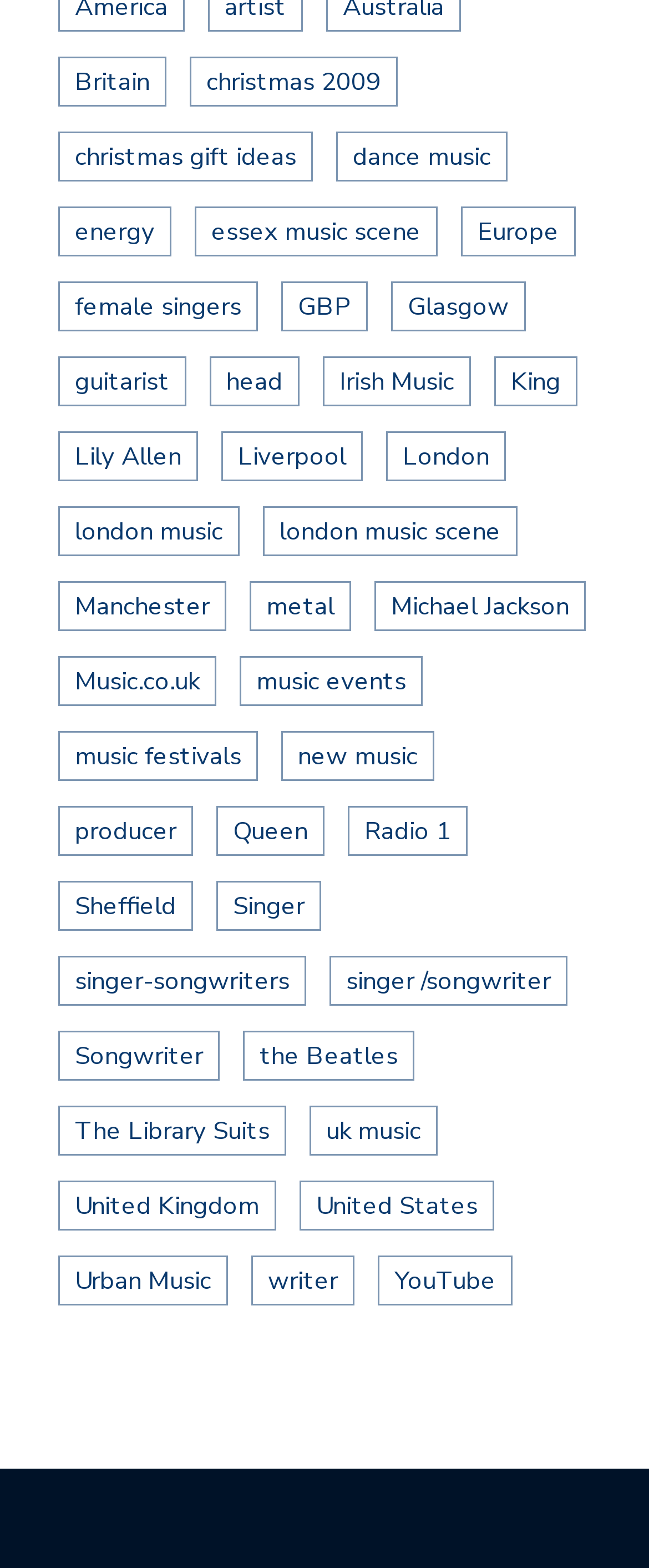Please determine the bounding box coordinates of the element's region to click for the following instruction: "Learn more about the Beatles".

[0.374, 0.657, 0.638, 0.689]